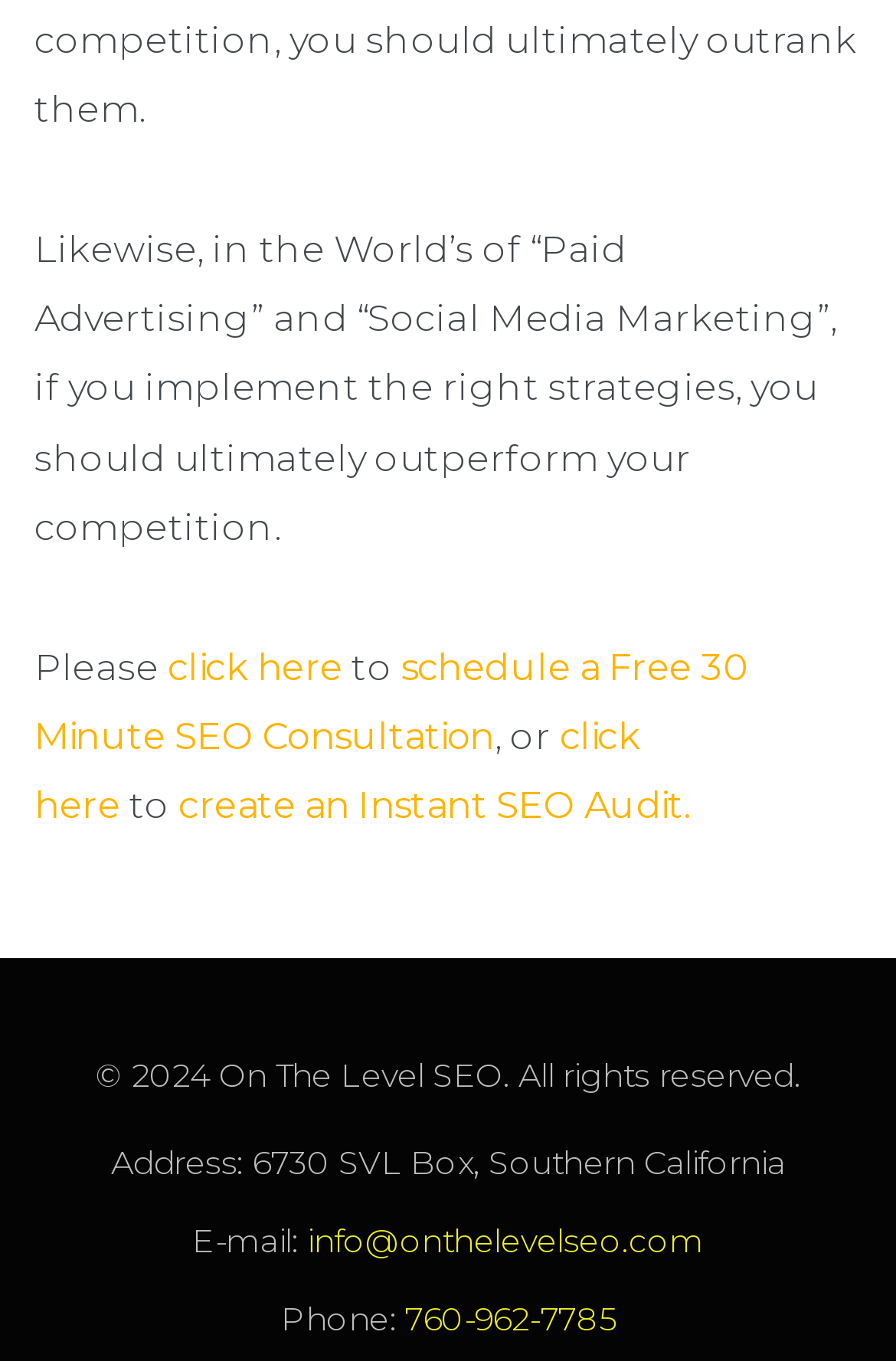Provide a brief response using a word or short phrase to this question:
What is the company name mentioned on the webpage?

On The Level SEO